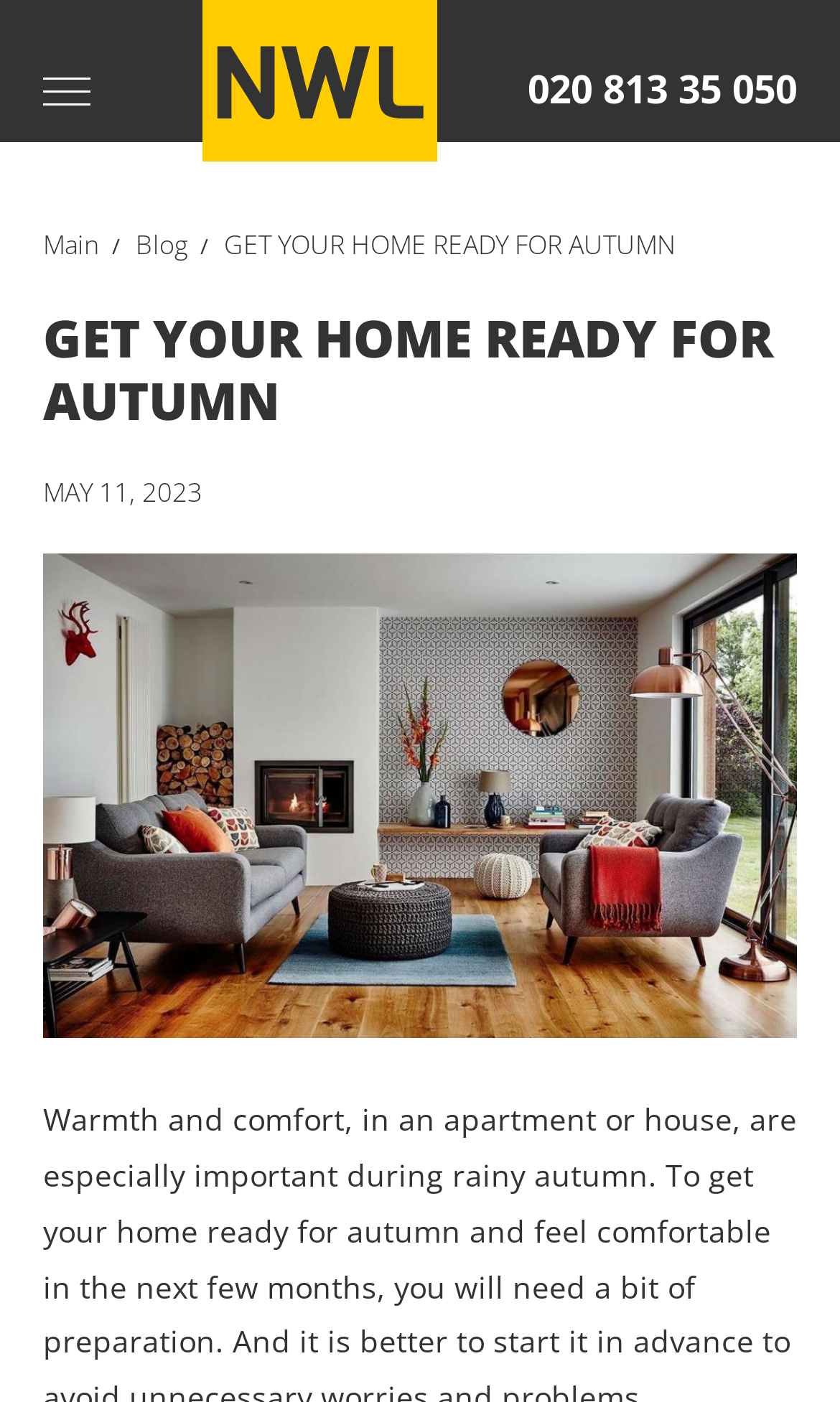How many links are in the main navigation? Using the information from the screenshot, answer with a single word or phrase.

3